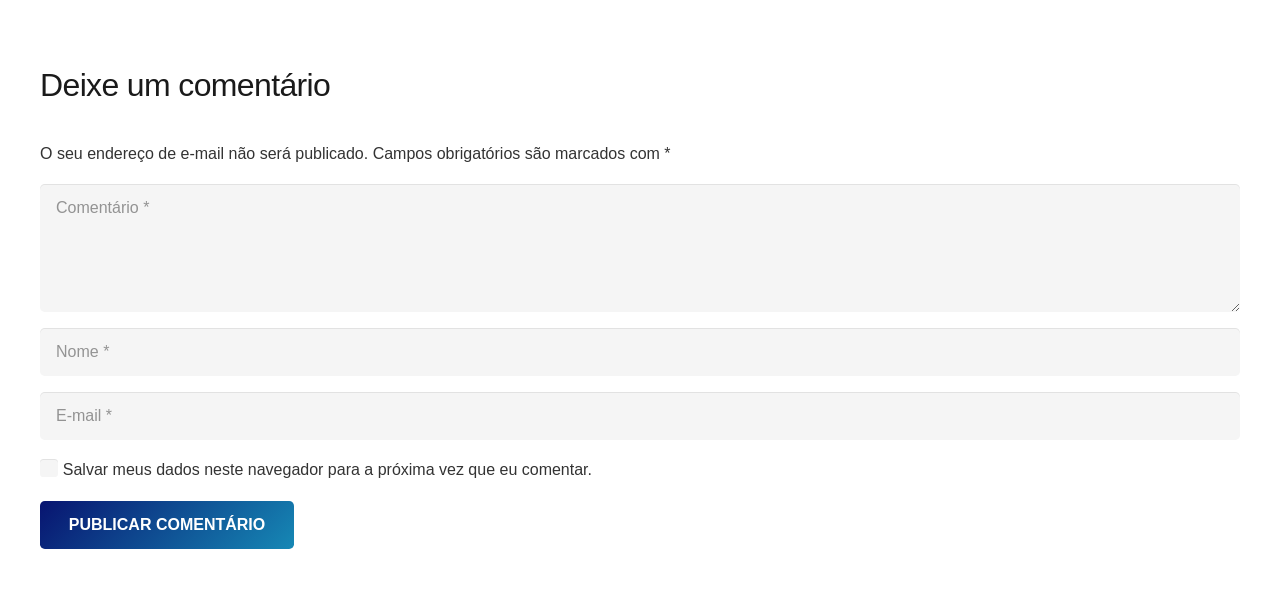What happens when the 'PUBLICAR COMENTÁRIO' button is clicked?
Please provide a comprehensive answer based on the details in the screenshot.

The button 'PUBLICAR COMENTÁRIO' is located at the bottom of the comment form, and its label suggests that when it is clicked, the user's comment will be published.